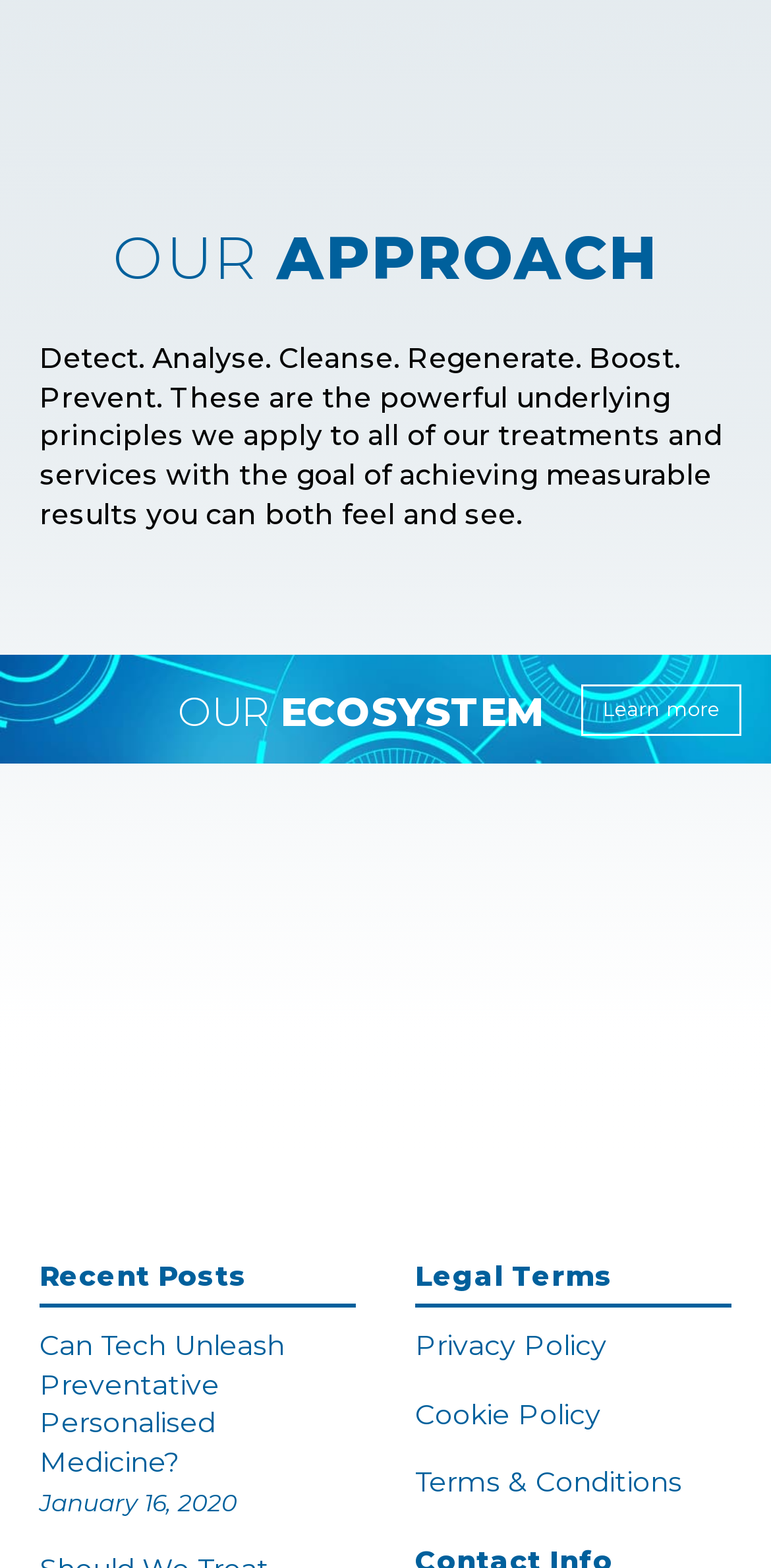Locate the UI element described as follows: "alt="Verita Healthcare Group"". Return the bounding box coordinates as four float numbers between 0 and 1 in the order [left, top, right, bottom].

[0.038, 0.043, 0.551, 0.295]